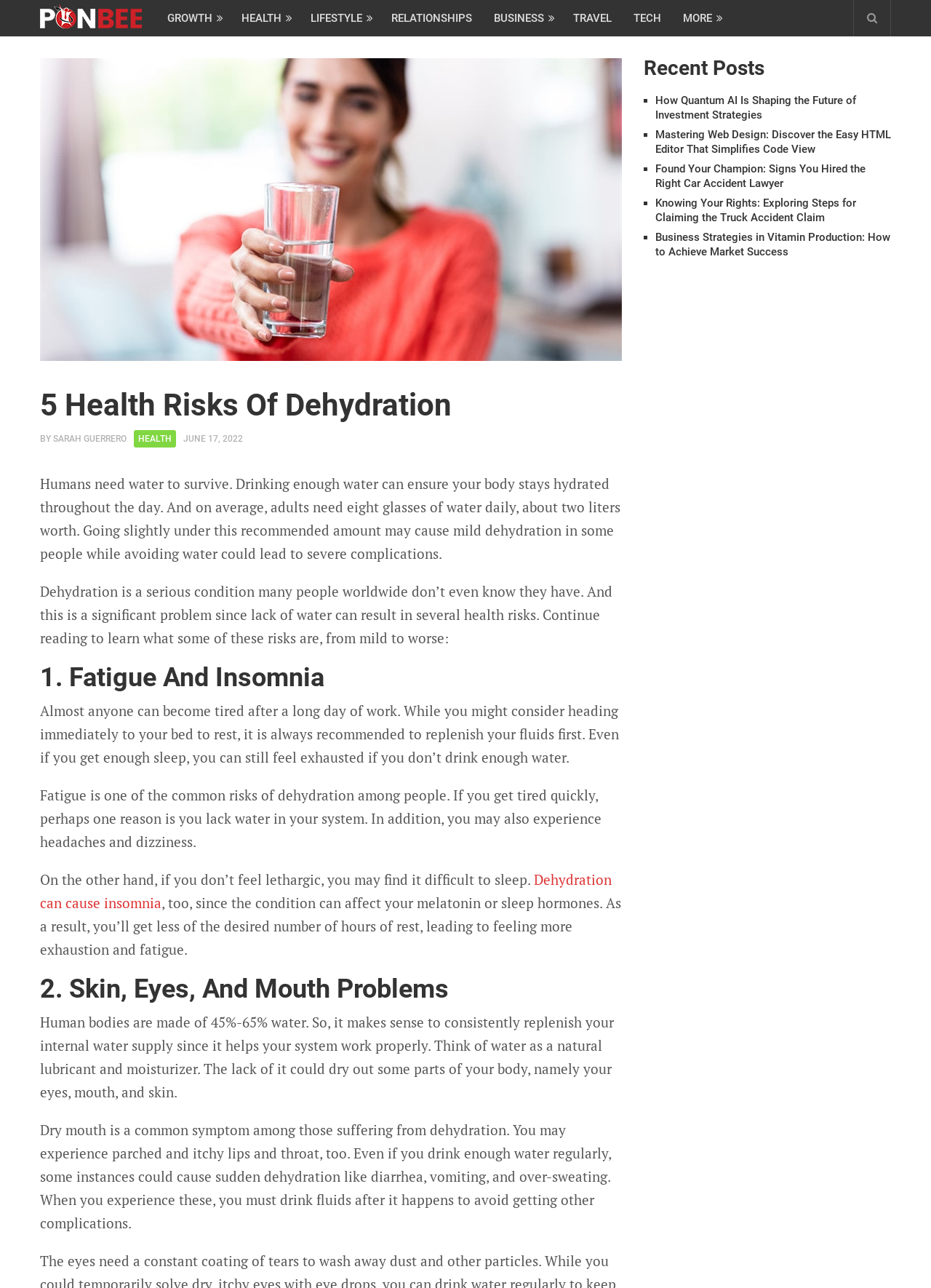What is the first health risk of dehydration mentioned?
Use the screenshot to answer the question with a single word or phrase.

Fatigue And Insomnia